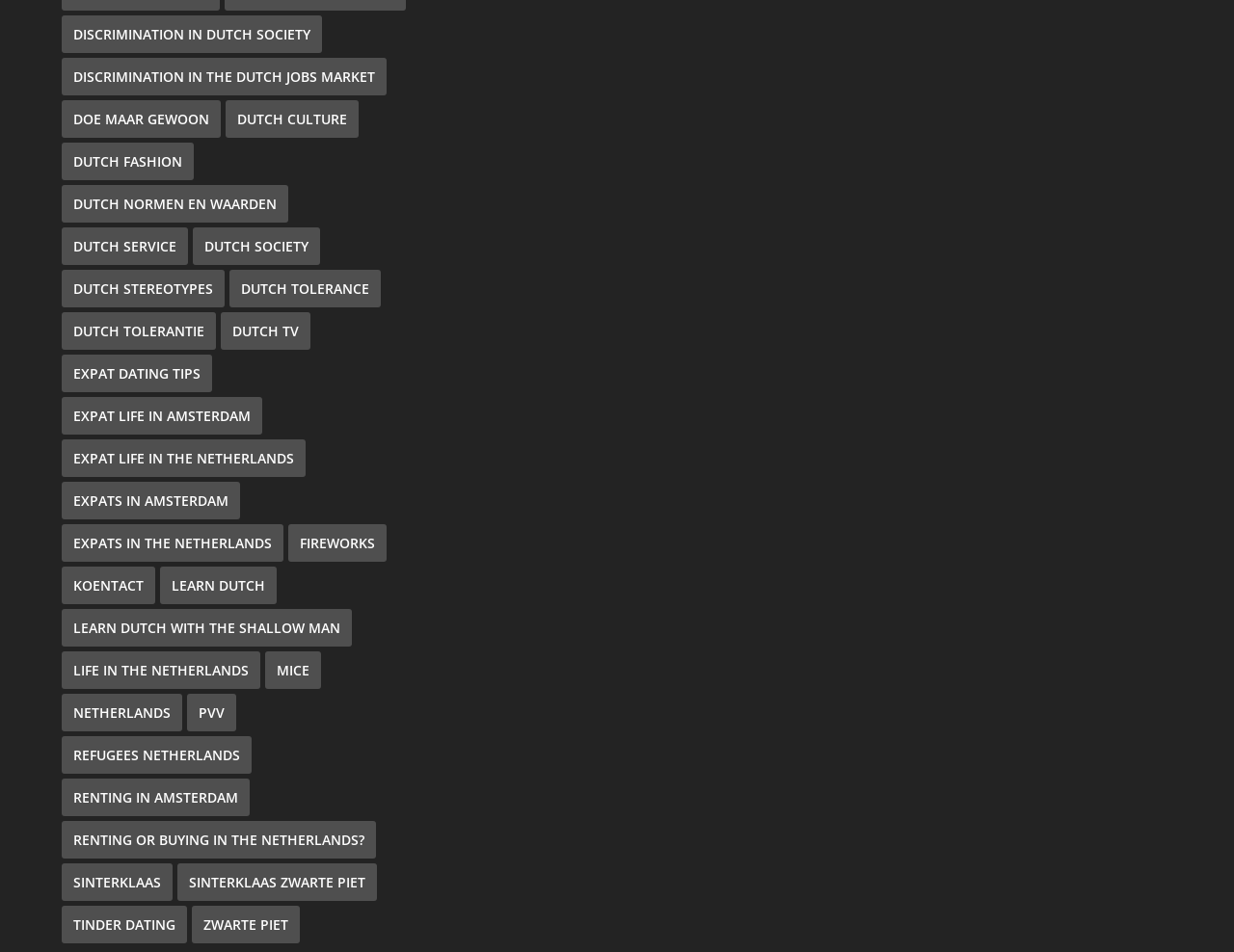Provide a brief response in the form of a single word or phrase:
How many links are on the webpage?

40